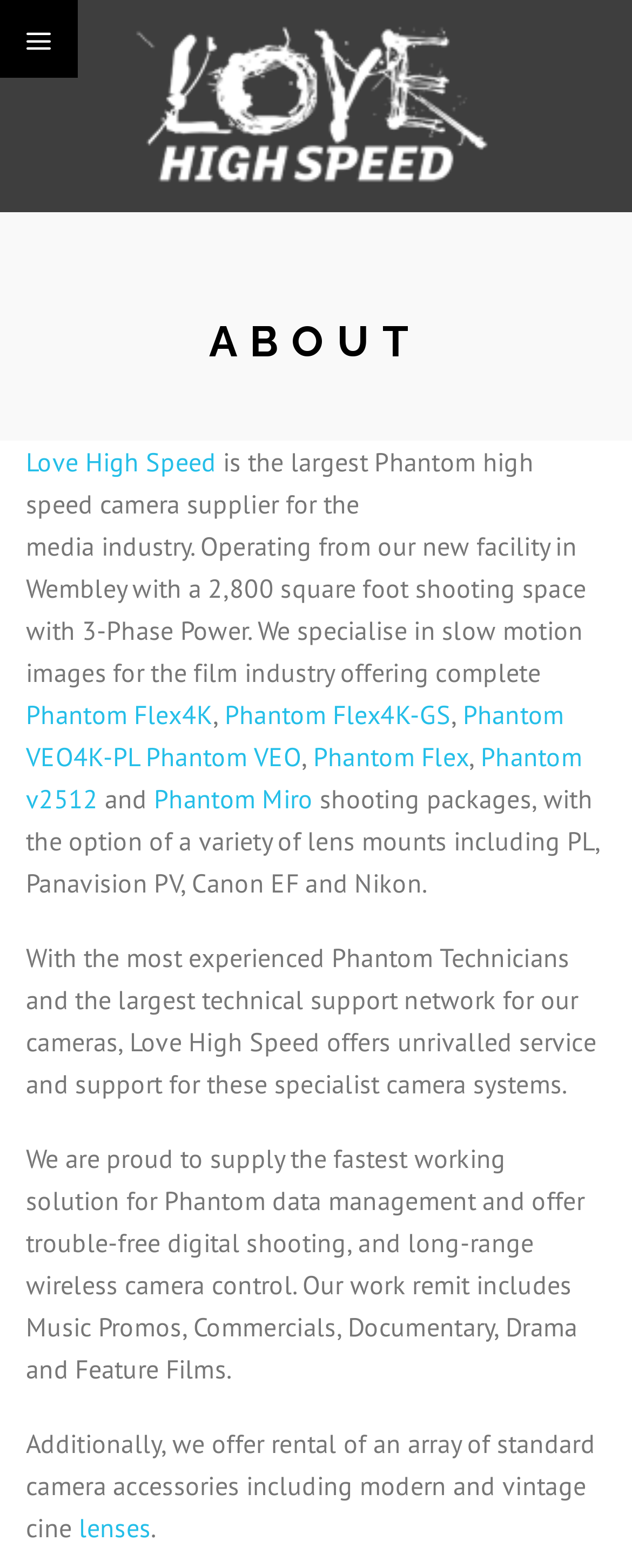Identify the bounding box for the described UI element: "Love High Speed".

[0.041, 0.284, 0.342, 0.305]